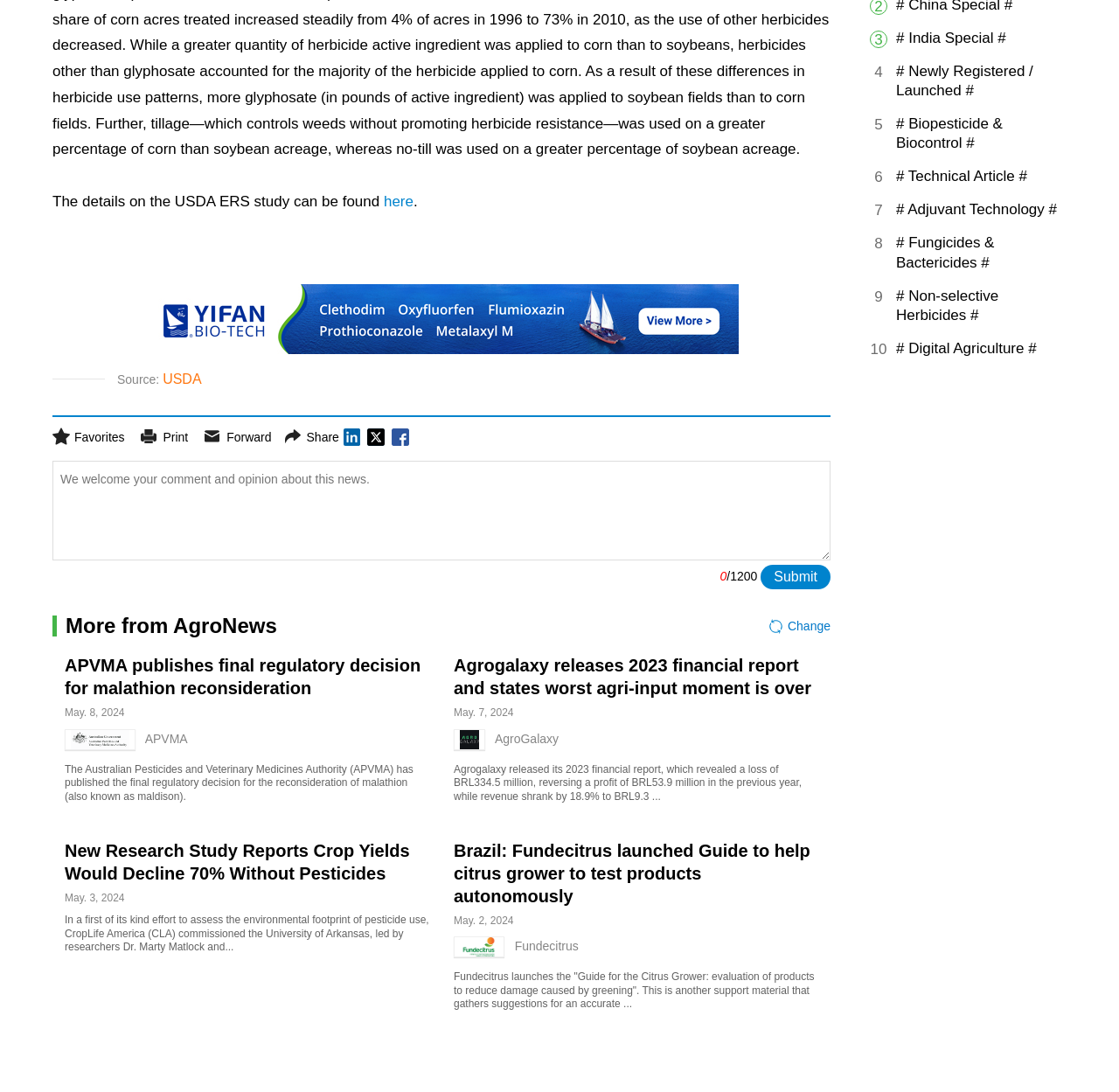Please identify the coordinates of the bounding box that should be clicked to fulfill this instruction: "Read more about APVMA publishes final regulatory decision for malathion reconsideration".

[0.058, 0.601, 0.376, 0.639]